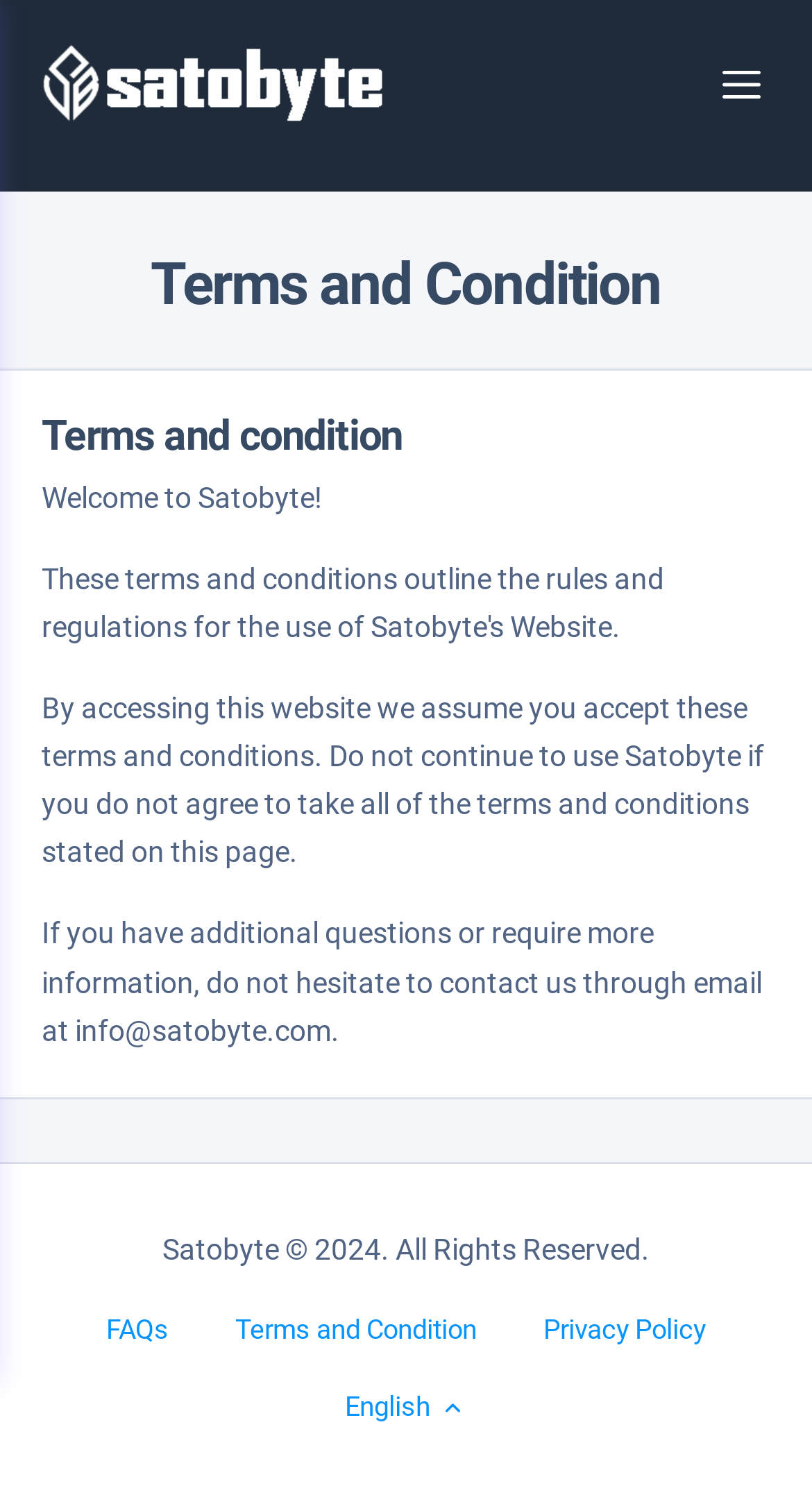With reference to the screenshot, provide a detailed response to the question below:
What is the name of the website?

The name of the website can be determined by looking at the top-left corner of the webpage, where the logo and text 'Satobyte' are displayed.